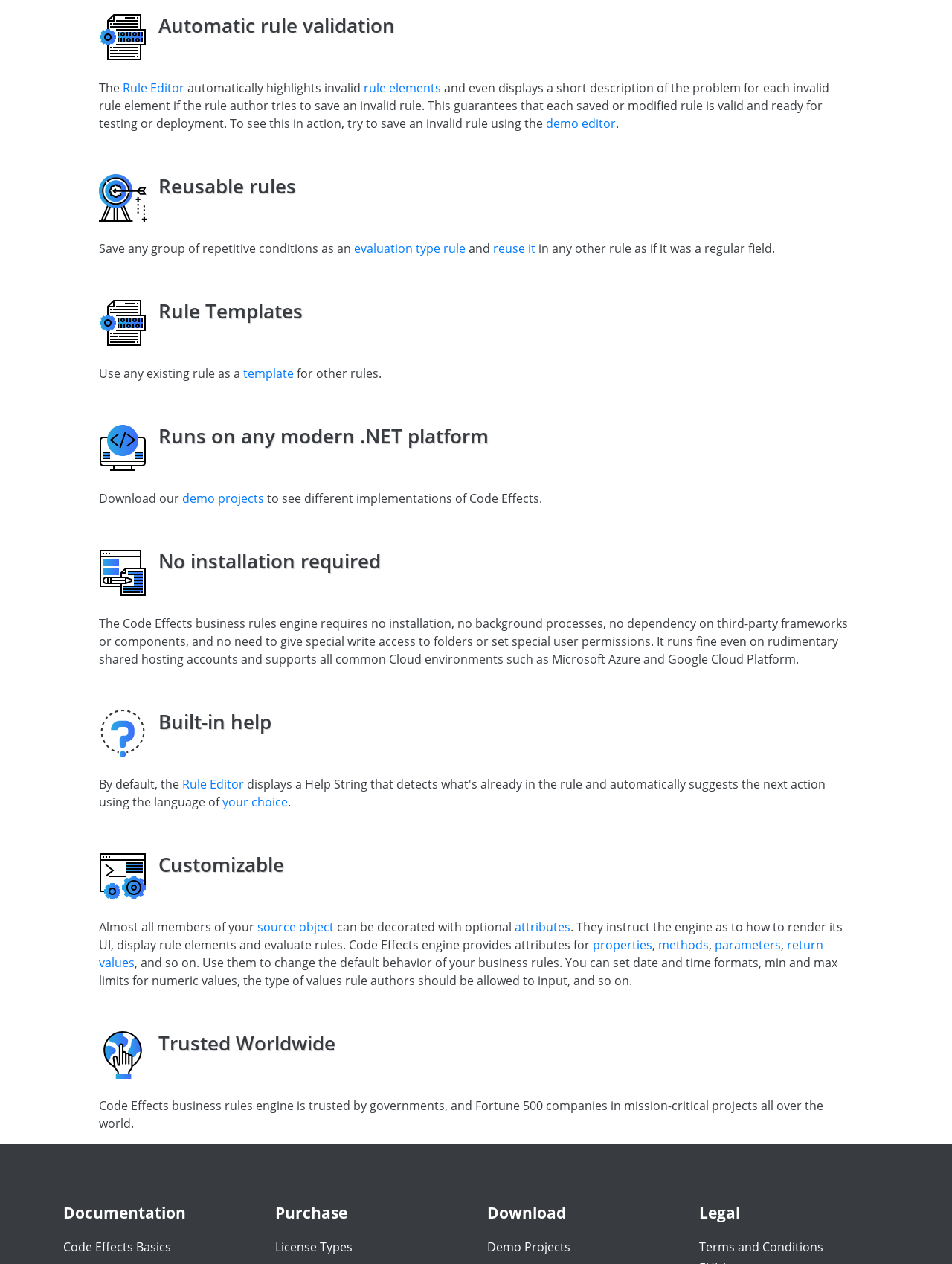Find the bounding box of the web element that fits this description: "evaluation type rule".

[0.372, 0.19, 0.489, 0.203]